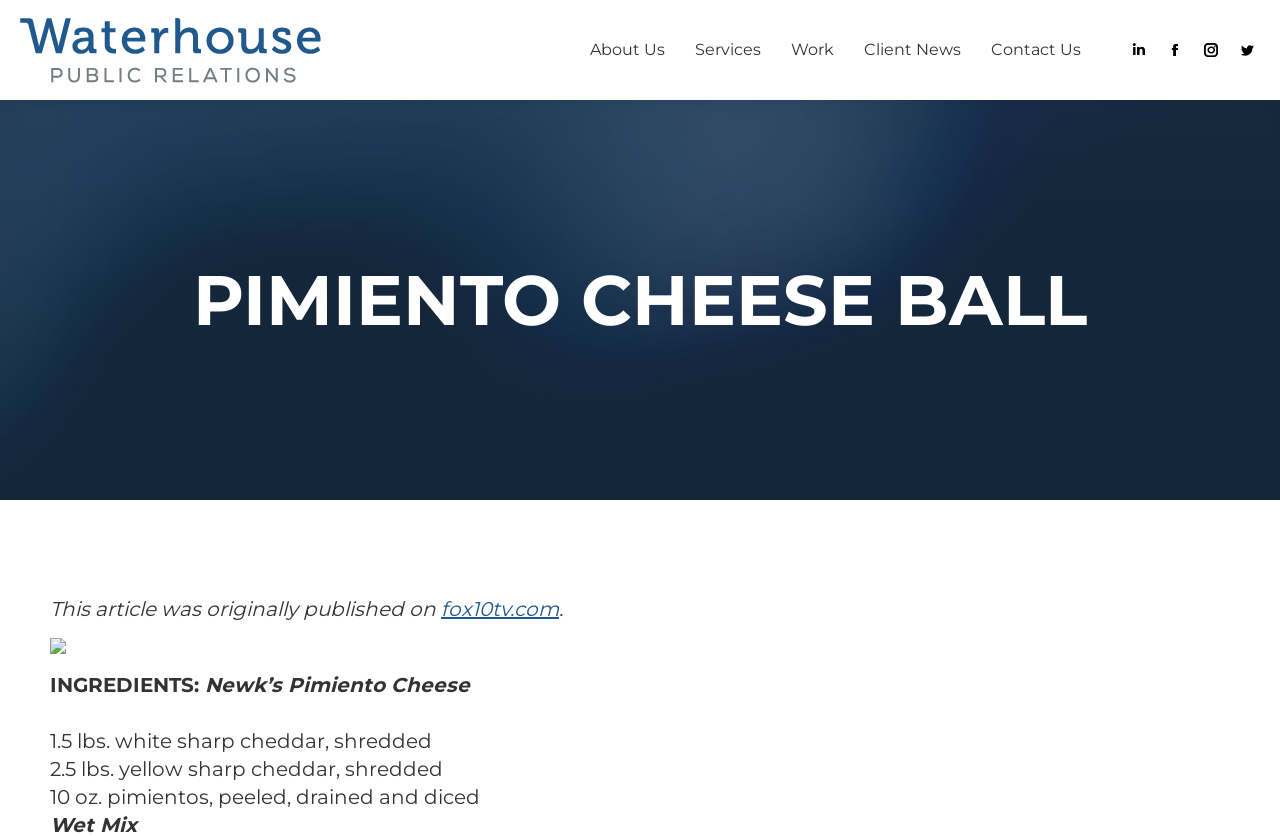Can you find the bounding box coordinates for the element to click on to achieve the instruction: "Check Client News"?

[0.663, 0.0, 0.762, 0.12]